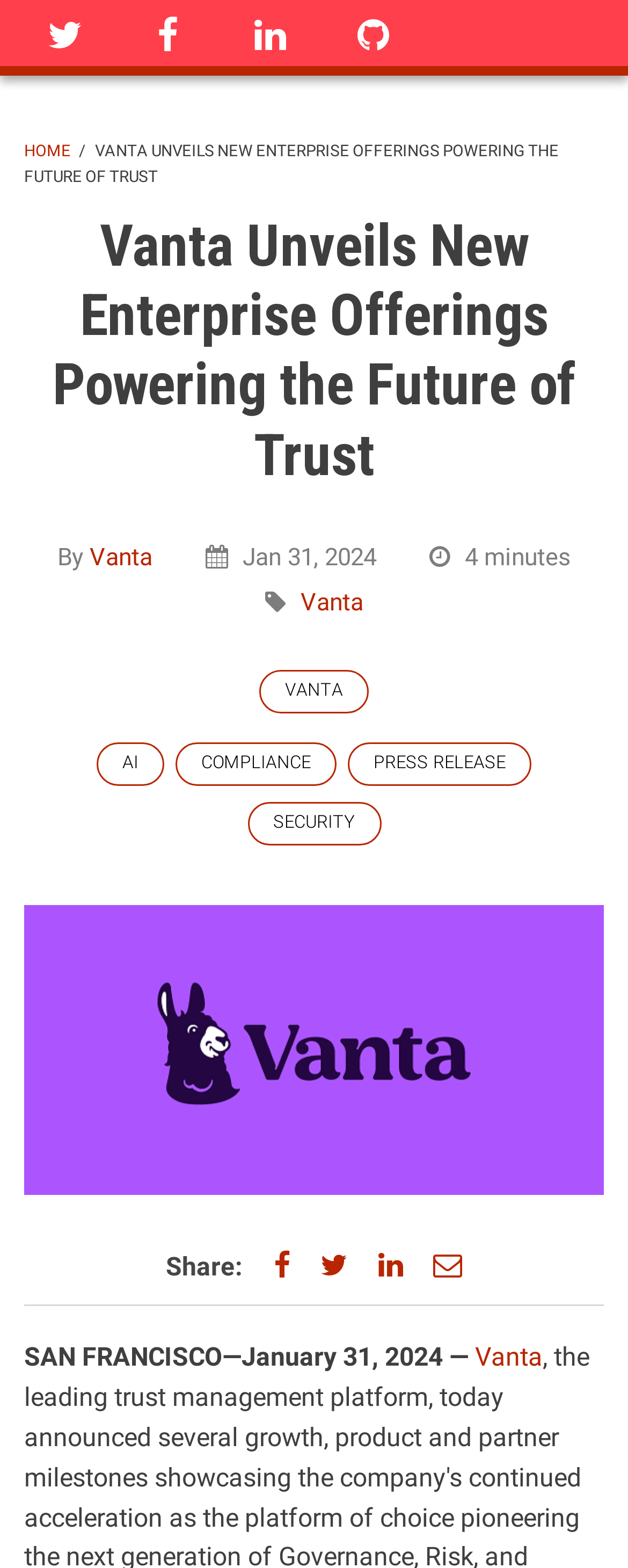Find the bounding box coordinates of the clickable region needed to perform the following instruction: "Read the press release". The coordinates should be provided as four float numbers between 0 and 1, i.e., [left, top, right, bottom].

[0.554, 0.473, 0.846, 0.501]